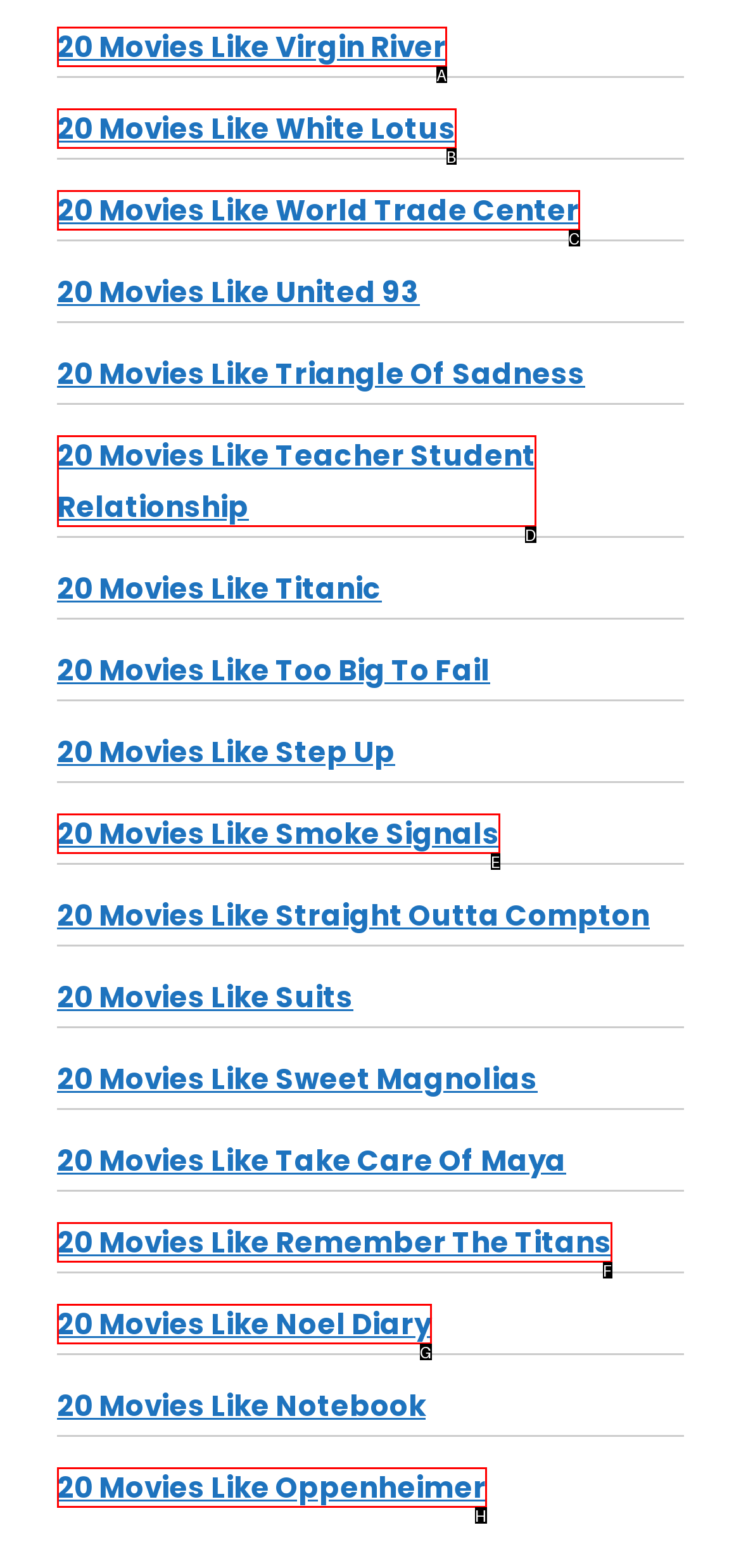From the given options, choose the HTML element that aligns with the description: 20 Movies Like Smoke Signals. Respond with the letter of the selected element.

E